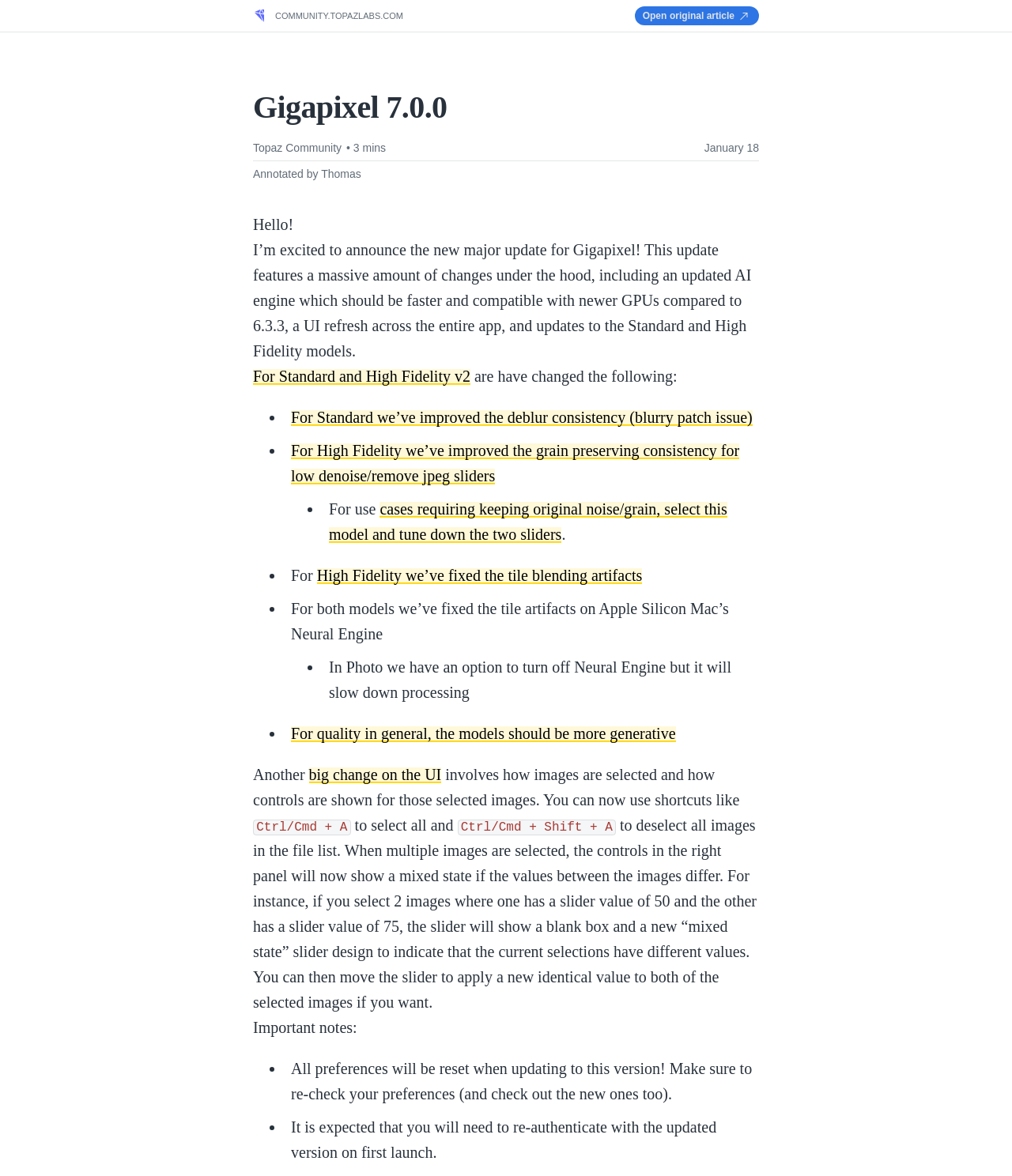Give a concise answer using one word or a phrase to the following question:
What is improved in the Standard model?

Deblur consistency